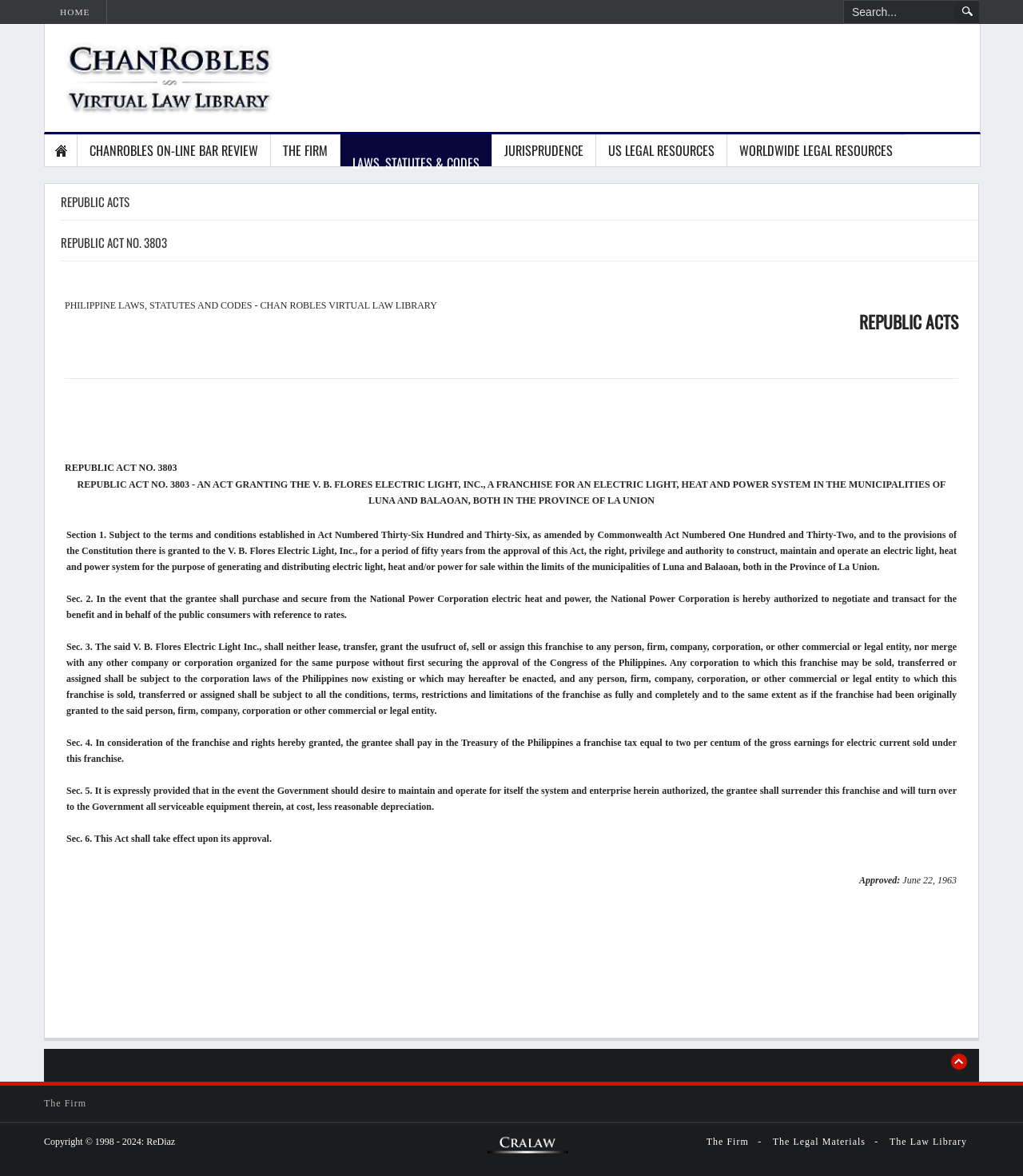Pinpoint the bounding box coordinates of the clickable element to carry out the following instruction: "search for something."

[0.825, 0.001, 0.934, 0.02]